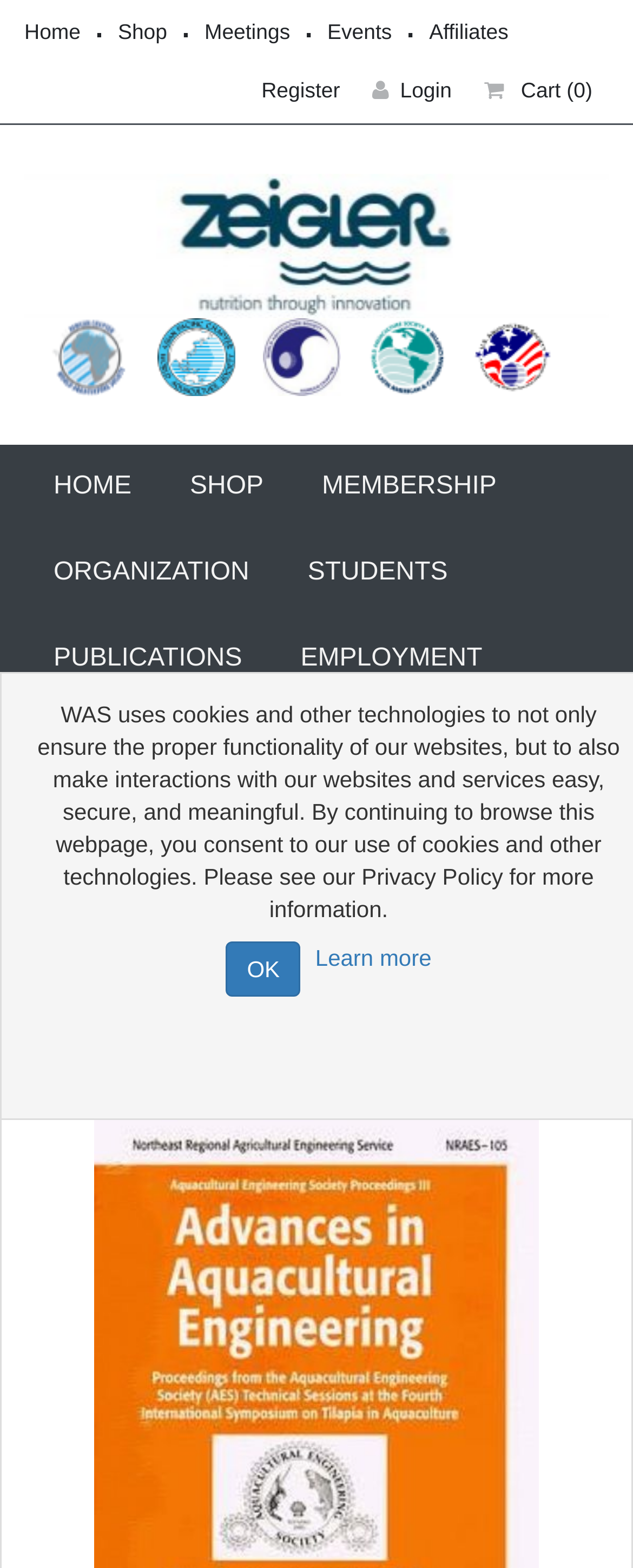Describe all the significant parts and information present on the webpage.

The webpage appears to be the homepage of the World Aquaculture Society, with a focus on advances in aquacultural engineering. At the top, there is a navigation menu with links to "Home", "Shop", "Meetings", "Events", and "Affiliates", followed by buttons for "Register", "Login", and "Cart (0)". 

Below the navigation menu, there is a large banner image that spans the width of the page. 

On the left side of the page, there are several links to different chapters, including the African Chapter, each accompanied by a small image. 

In the main content area, there are several sections with headings and links. The first section has links to "HOME", "SHOP", "MEMBERSHIP", "ORGANIZATION", "STUDENTS", "PUBLICATIONS", "EMPLOYMENT", and "ABOUT US". 

Below this section, there is a link to "Home" and another link to "Other Books". 

The main heading of the page, "Advances in Aquacultural Engineering", is displayed prominently in the middle of the page. 

At the bottom of the page, there is a notice about the use of cookies and other technologies, with a button to "OK" and a link to "Learn more" about the privacy policy.